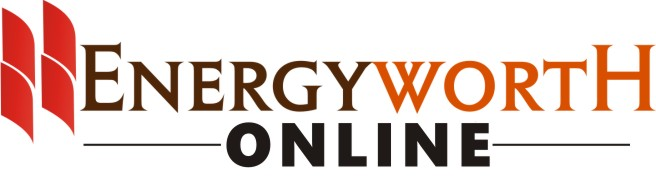Answer the question below in one word or phrase:
What font style is used for 'Energy Worth'?

Elegant